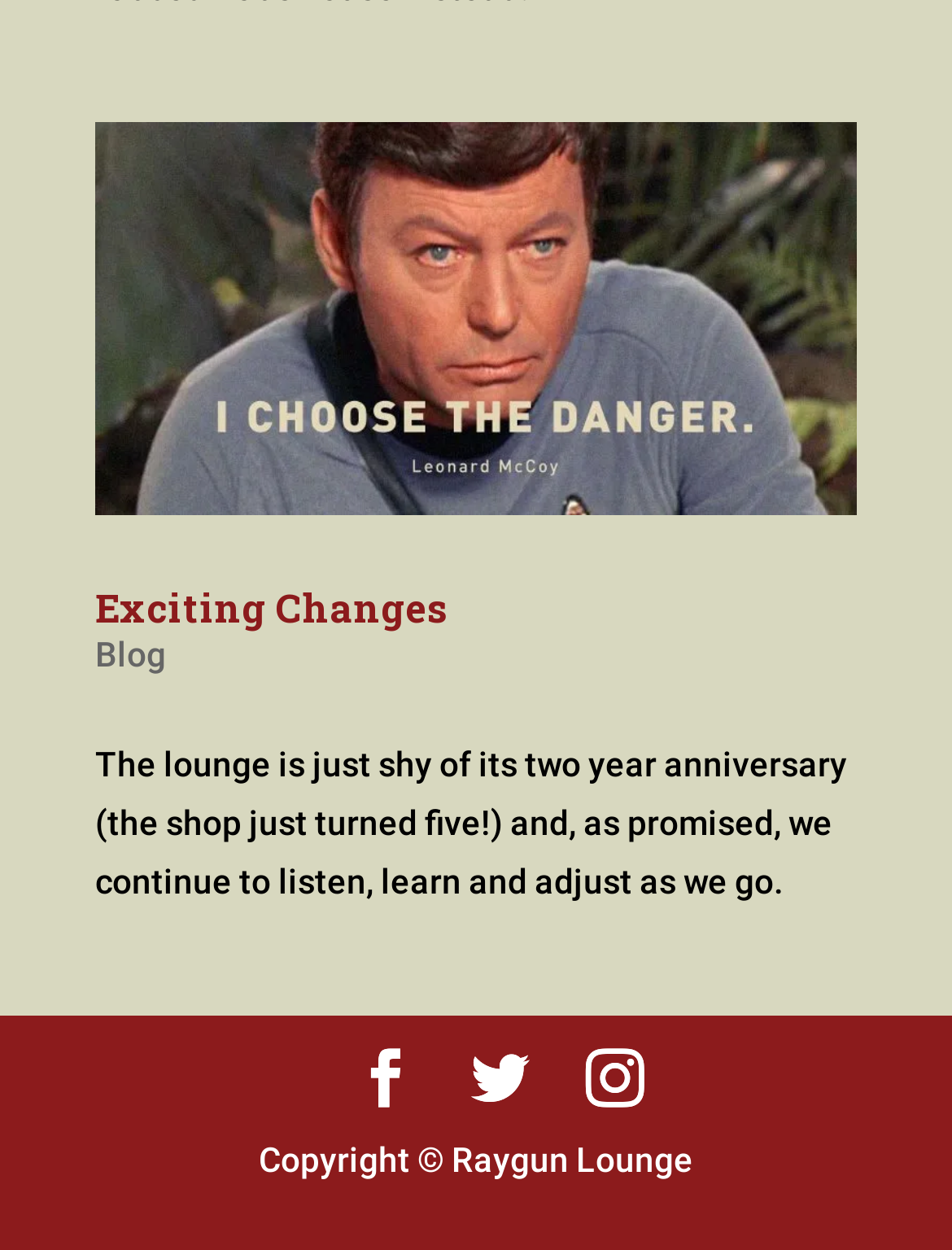Answer in one word or a short phrase: 
What is the purpose of the links with icons?

Social media